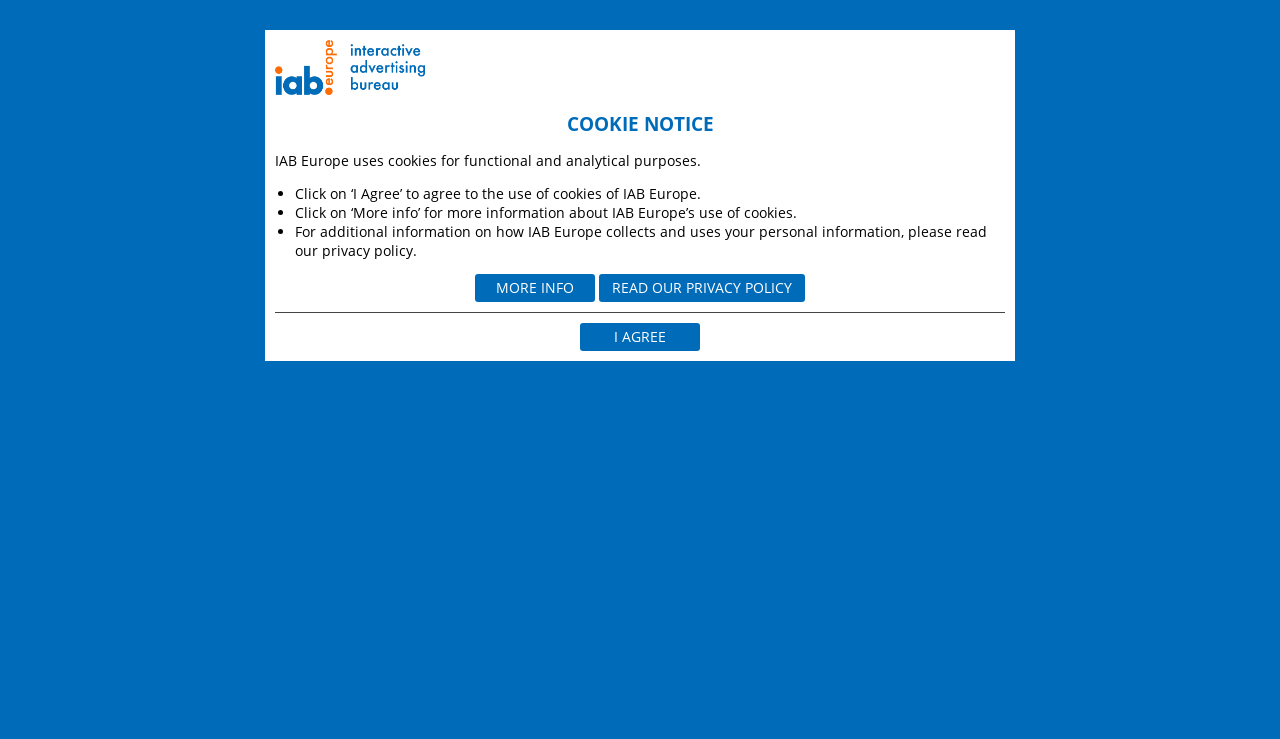From the given element description: "www.interactcongress.eu", find the bounding box for the UI element. Provide the coordinates as four float numbers between 0 and 1, in the order [left, top, right, bottom].

[0.23, 0.619, 0.363, 0.644]